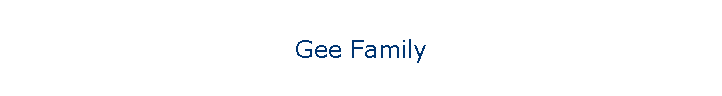Describe all the elements and aspects of the image comprehensively.

The image prominently features the title "Gee Family," presented in a clean and elegant font. This title serves as a focal point for the website dedicated to the history and contributions of the Gee family. Positioned against a white background, the text stands out, emphasizing the family's legacy and honoring their heritage. The layout suggests an organized approach to presenting information about the family, possibly including narratives about individual members, historical context, and contributions to the Church of Jesus Christ of Latter-day Saints, particularly highlighting Salmon Gee's significant roles and accomplishments. This title sets the stage for further exploration into the family’s ancestry and stories.